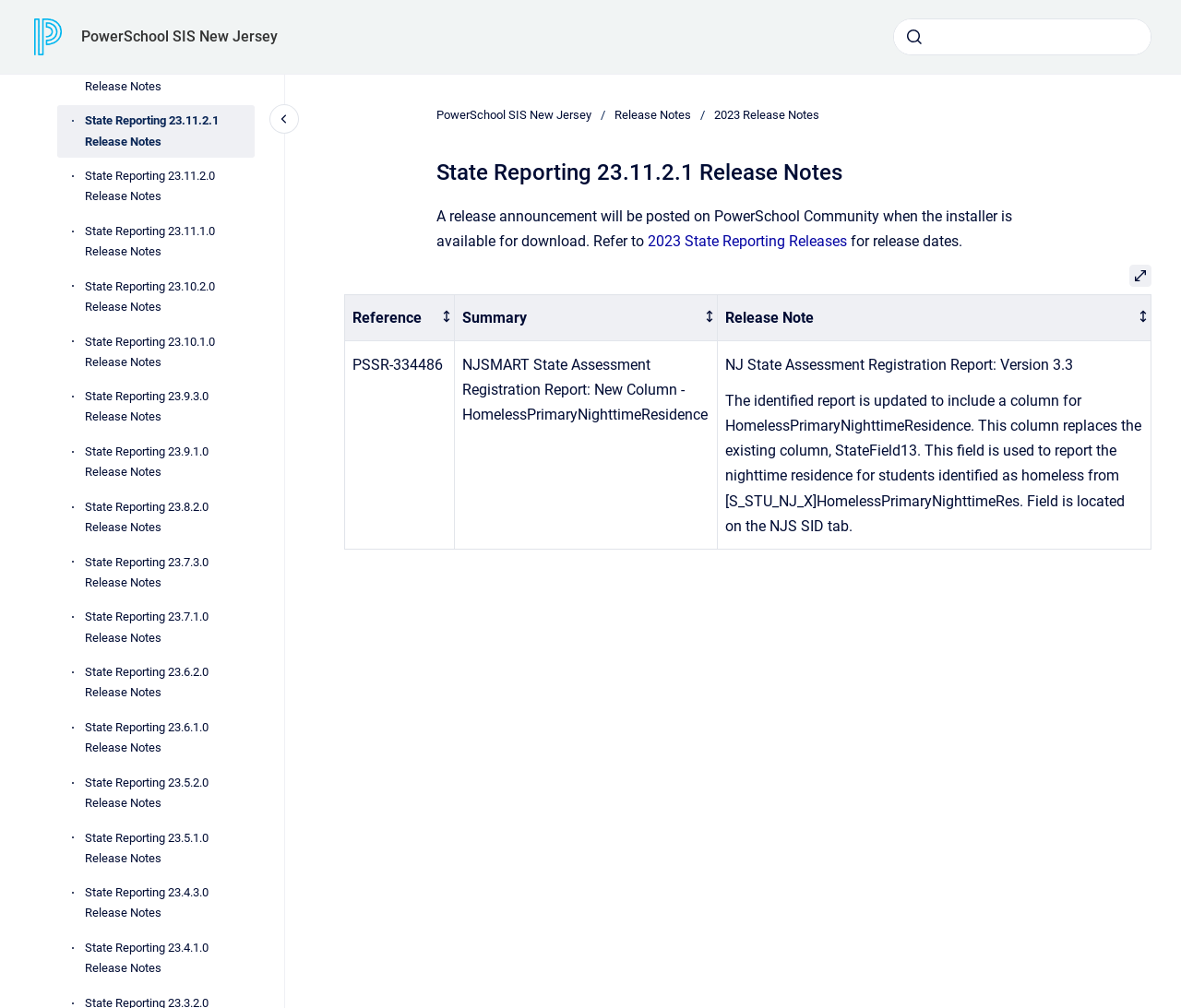What is the purpose of the button 'Open'?
Can you provide an in-depth and detailed response to the question?

The button 'Open' is described by the element 'Enlarges the table by opening it in a full screen dialog', indicating that its purpose is to open the table in a full screen dialog.